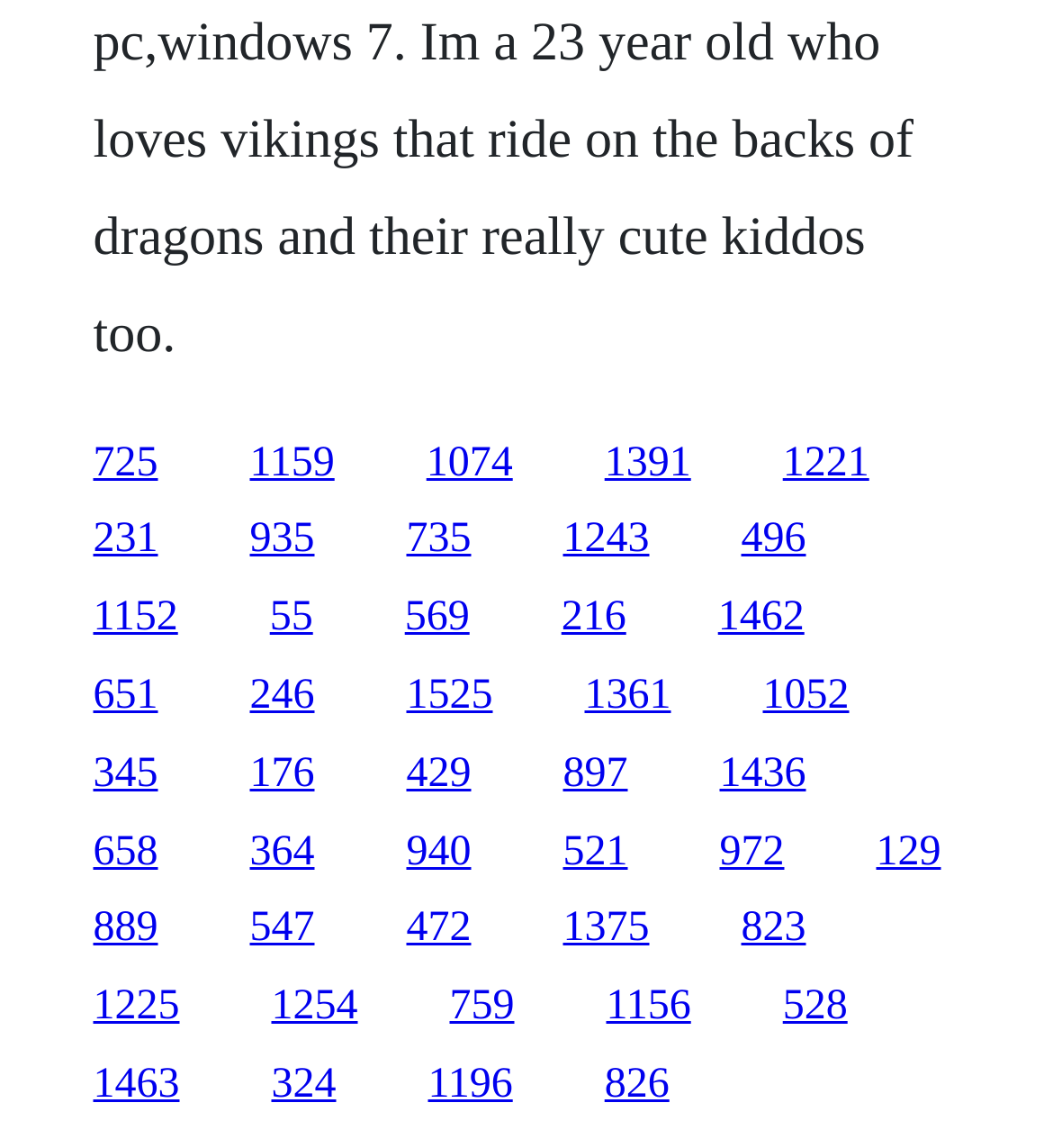Determine the bounding box for the described HTML element: "1156". Ensure the coordinates are four float numbers between 0 and 1 in the format [left, top, right, bottom].

[0.576, 0.857, 0.656, 0.897]